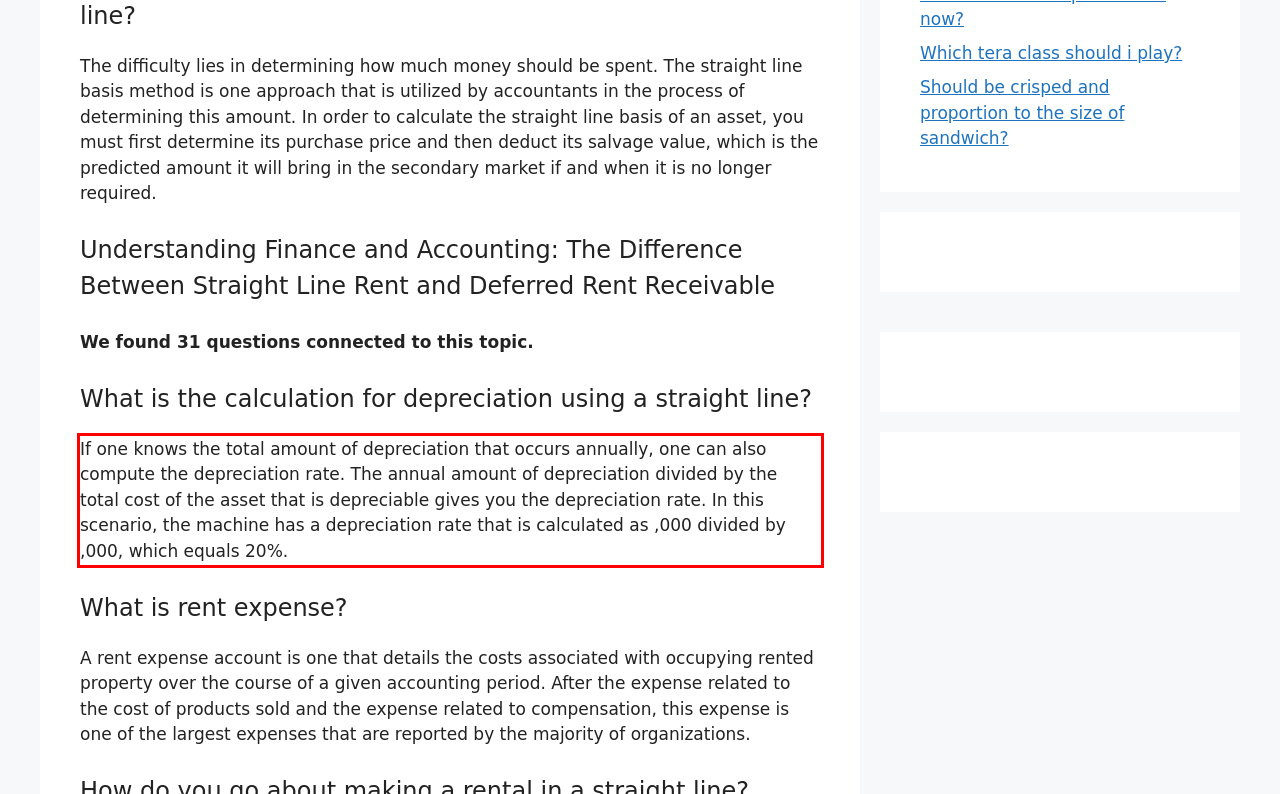Please examine the webpage screenshot and extract the text within the red bounding box using OCR.

If one knows the total amount of depreciation that occurs annually, one can also compute the depreciation rate. The annual amount of depreciation divided by the total cost of the asset that is depreciable gives you the depreciation rate. In this scenario, the machine has a depreciation rate that is calculated as ,000 divided by ,000, which equals 20%.